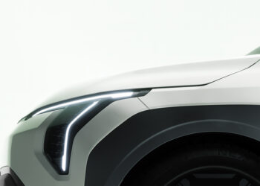Can you look at the image and give a comprehensive answer to the question:
What is the focus of the image?

The caption explicitly states that the focus of the image is on the innovative headlight, which features a distinctive, futuristic shape that emphasizes the vehicle's high-tech aesthetic.